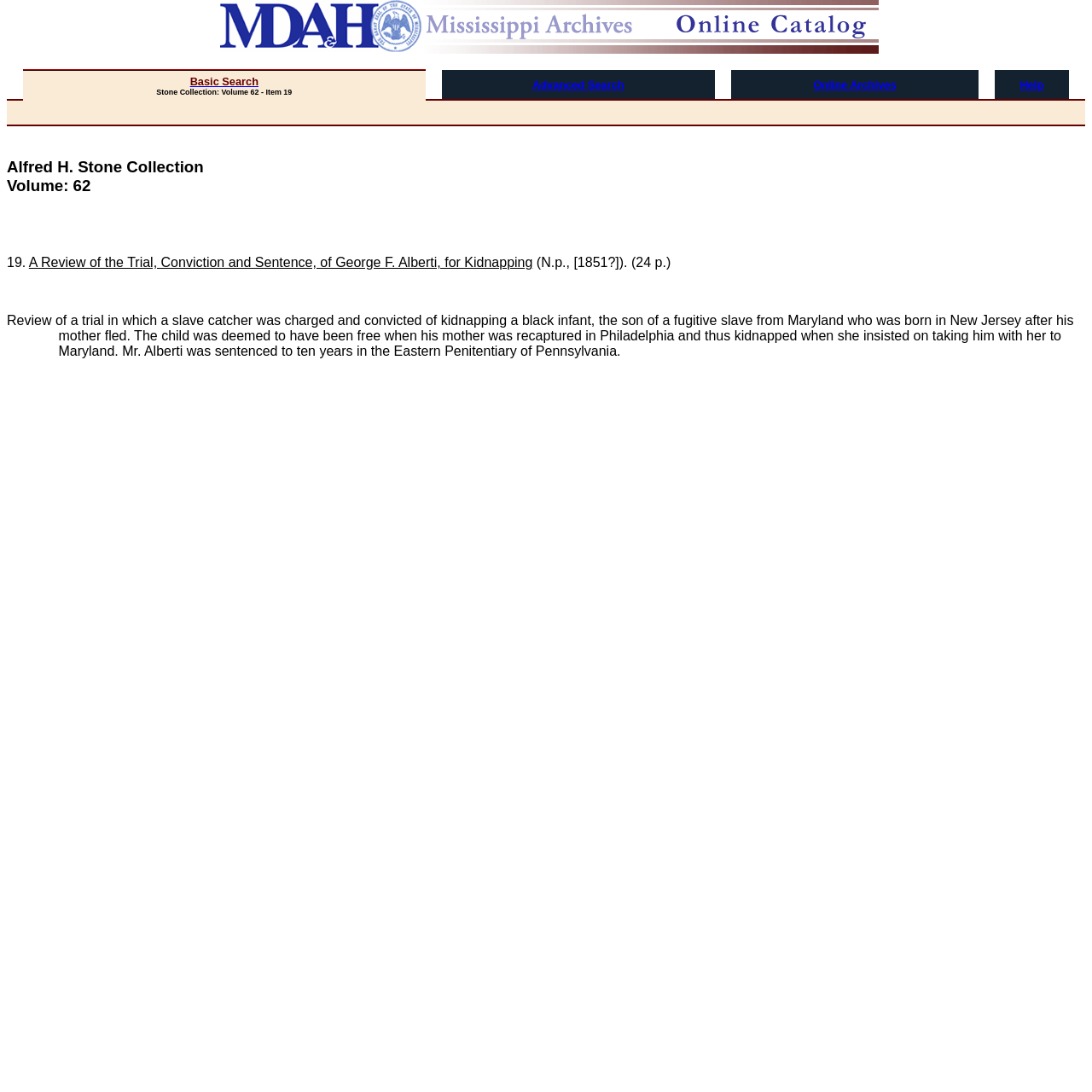Observe the image and answer the following question in detail: What is the title of the item being described?

I determined the answer by looking at the StaticText element 'A Review of the Trial, Conviction and Sentence, of George F. Alberti, for Kidnapping' and extracting the title from it.